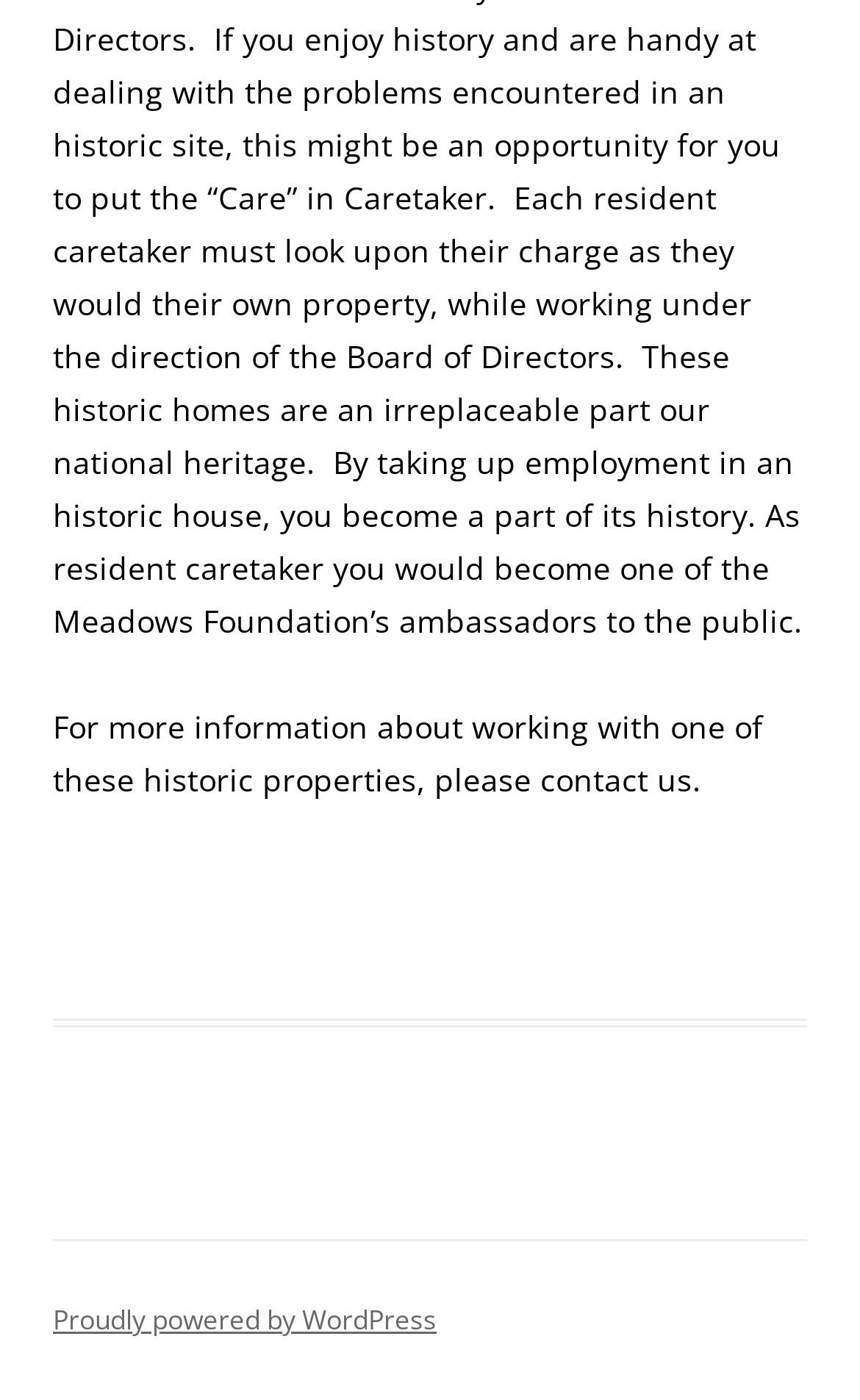Refer to the element description Proudly powered by WordPress and identify the corresponding bounding box in the screenshot. Format the coordinates as (top-left x, top-left y, bottom-right x, bottom-right y) with values in the range of 0 to 1.

[0.062, 0.93, 0.508, 0.956]